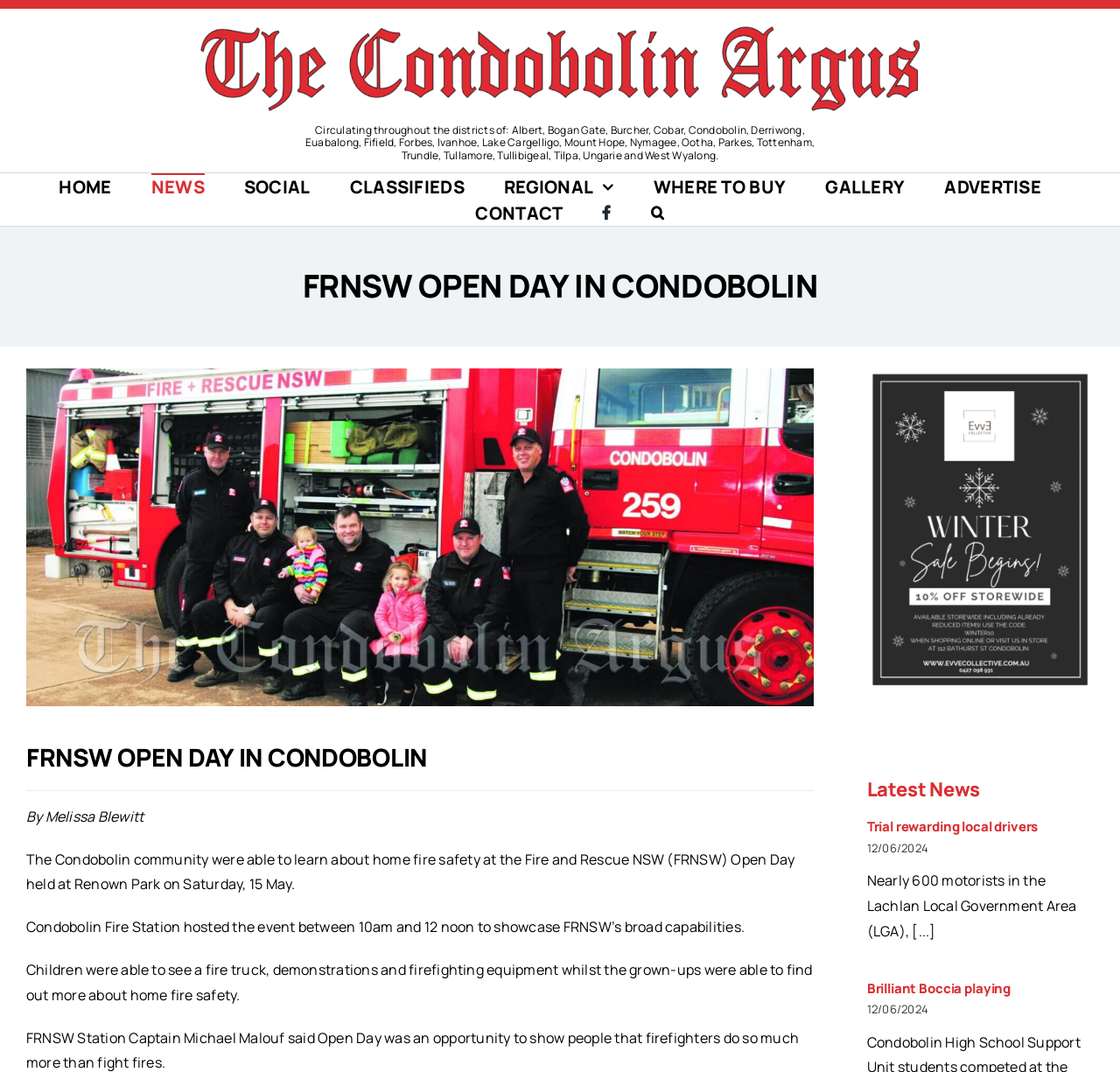Offer an extensive depiction of the webpage and its key elements.

The webpage appears to be a news article from the Condobolin Argus, a local newspaper. At the top of the page, there is a logo of the Condobolin Argus, accompanied by a description of the newspaper's circulation area. Below the logo, there is a navigation menu with links to various sections of the website, including HOME, NEWS, SOCIAL, CLASSIFIEDS, REGIONAL, WHERE TO BUY, GALLERY, ADVERTISE, and CONTACT.

The main content of the page is an article about the Fire and Rescue NSW (FRNSW) Open Day held in Condobolin. The article is headed by a title "FRNSW OPEN DAY IN CONDOBOLIN" and features an image of people attending the event. The image is credited to Kathy Parnaby.

Below the image, there is a brief summary of the article, which describes the event and its purpose. The article is written by Melissa Blewitt and provides more details about the event, including the activities that took place and the information that was shared with the community.

To the right of the article, there is a section titled "Latest News" which features a list of recent news articles. Each article is represented by a heading, a brief summary, and a link to the full article. The articles are dated and appear to be from June 12, 2024.